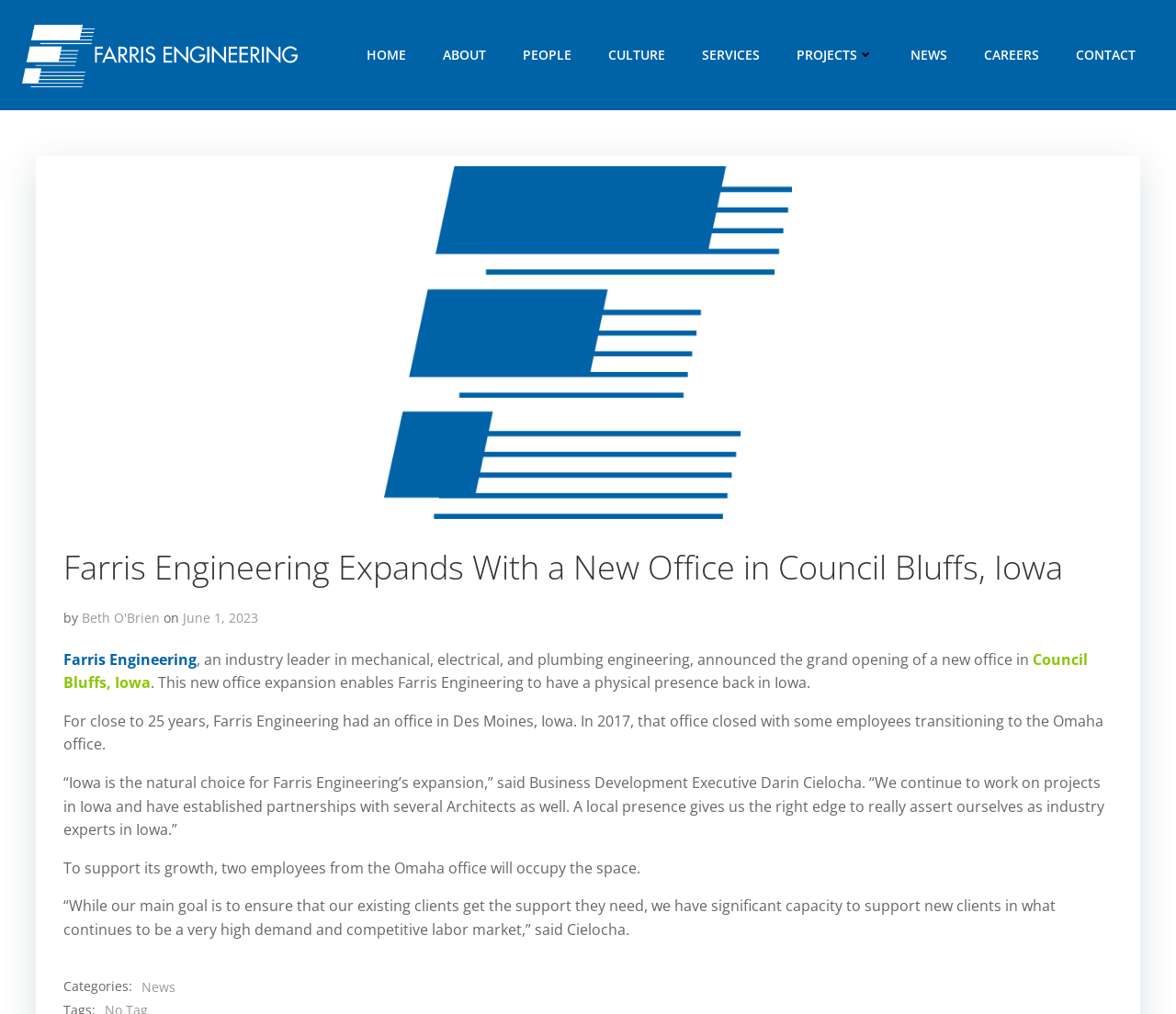Find the bounding box coordinates of the clickable area required to complete the following action: "explore projects".

[0.677, 0.045, 0.743, 0.064]